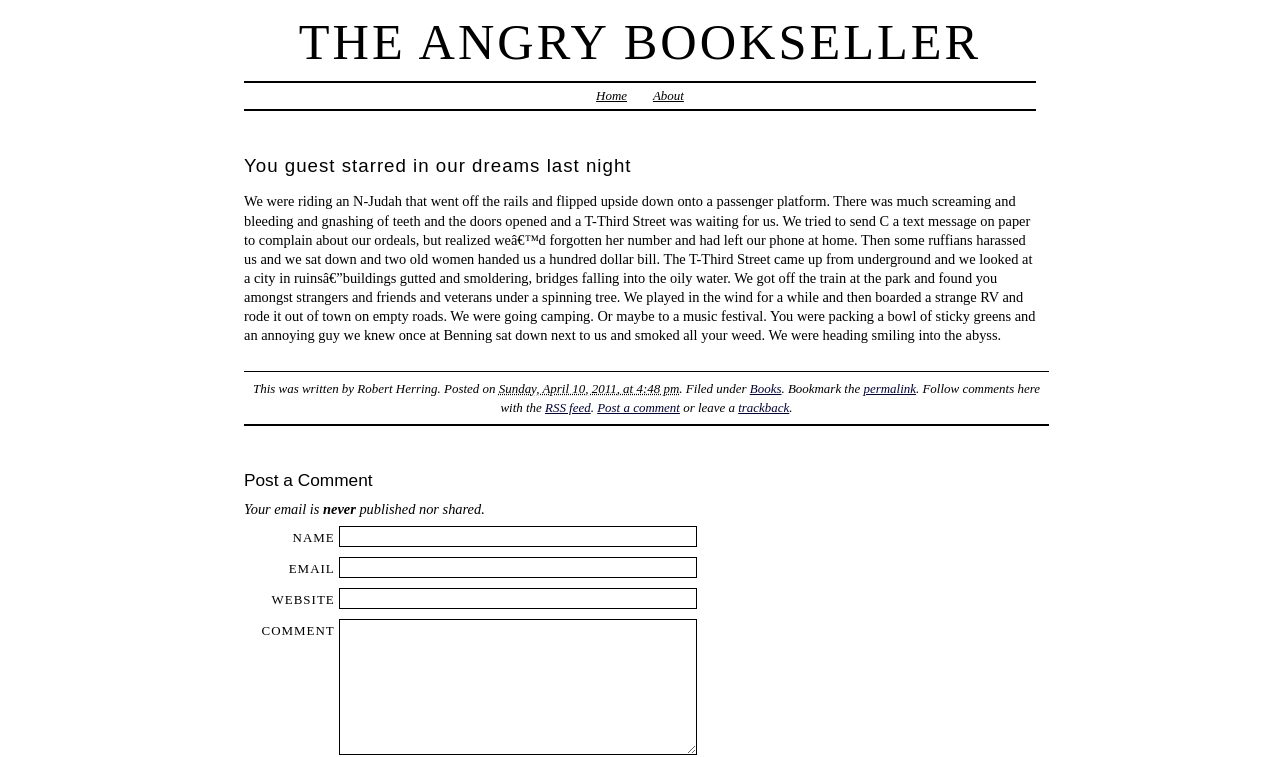Locate the bounding box coordinates of the item that should be clicked to fulfill the instruction: "Click the 'About' link".

[0.51, 0.116, 0.534, 0.136]